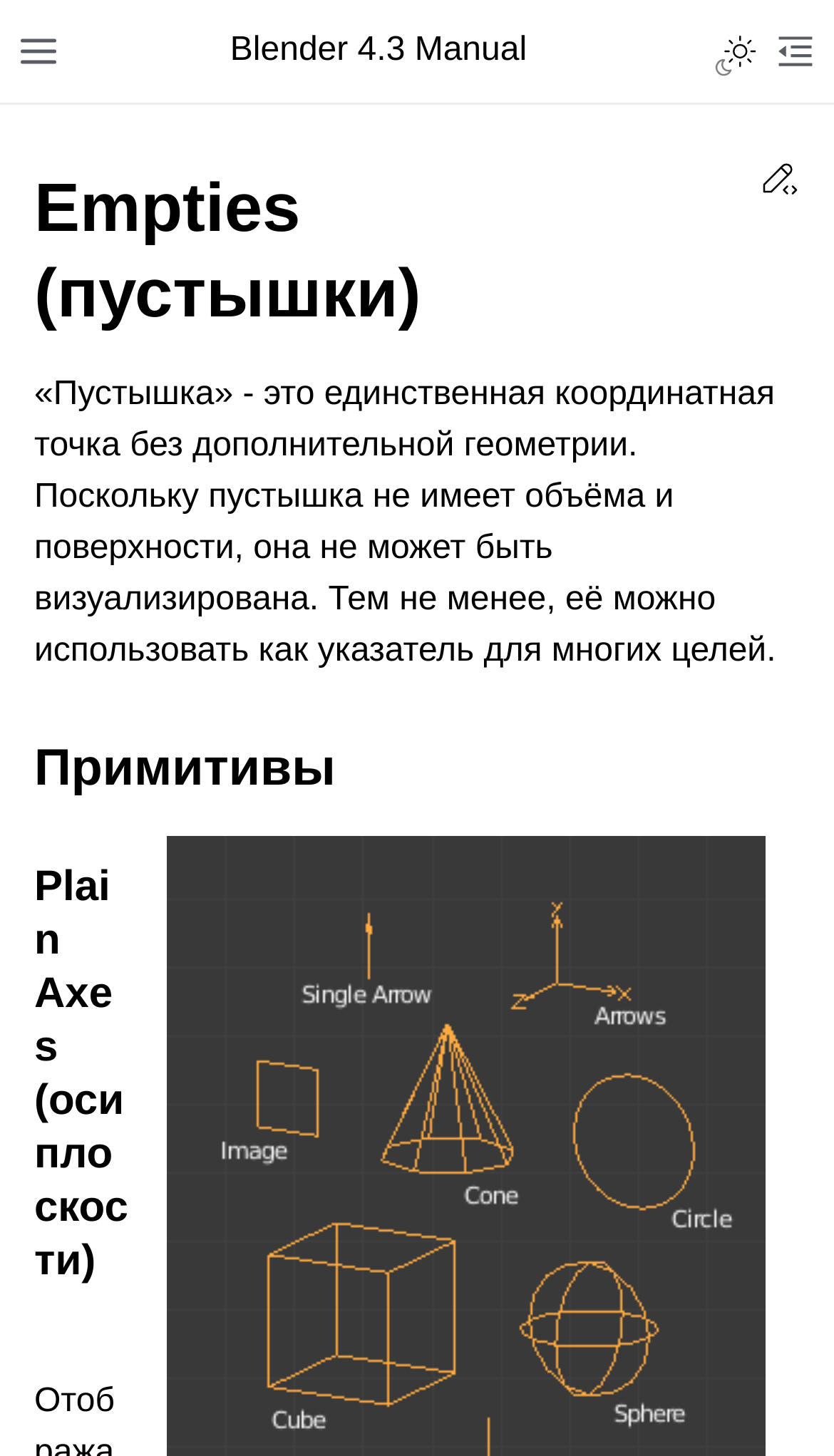Illustrate the webpage thoroughly, mentioning all important details.

The webpage is a documentation page for Blender 4.3 Manual, specifically about Empties (пустышки). At the top left, there is a toggle button for the site navigation sidebar, accompanied by a small icon. Next to it, there is a link to the Blender 4.3 Manual. On the top right, there is a button to toggle the light, dark, or auto color theme, represented by an icon. 

Below the top navigation bar, there is a heading that reads "Empties (пустышки)". Following this heading, there is a paragraph of text that explains what Empties are, stating that they are a single coordinate point without additional geometry, and therefore cannot be visualized, but can be used as a pointer for many purposes.

Underneath this paragraph, there is a heading titled "Примитивы" (Primitives). Further down, there is another heading titled "Plain Axes (оси плоскости)" (Plain Axes). On the top right corner, there is a link to edit the page, accompanied by a small icon.